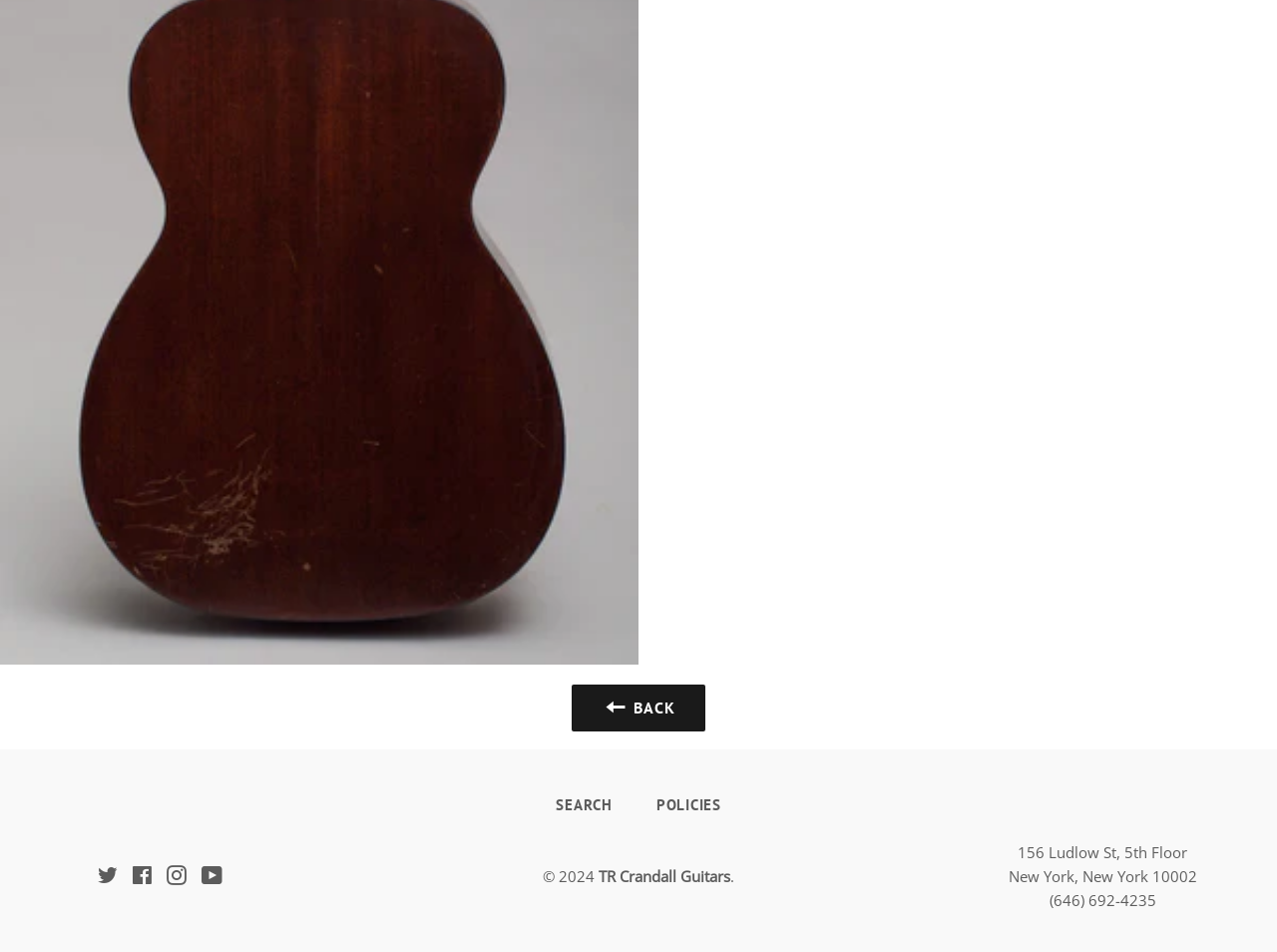Determine the bounding box coordinates of the element's region needed to click to follow the instruction: "visit TR Crandall Guitars". Provide these coordinates as four float numbers between 0 and 1, formatted as [left, top, right, bottom].

[0.469, 0.91, 0.572, 0.93]